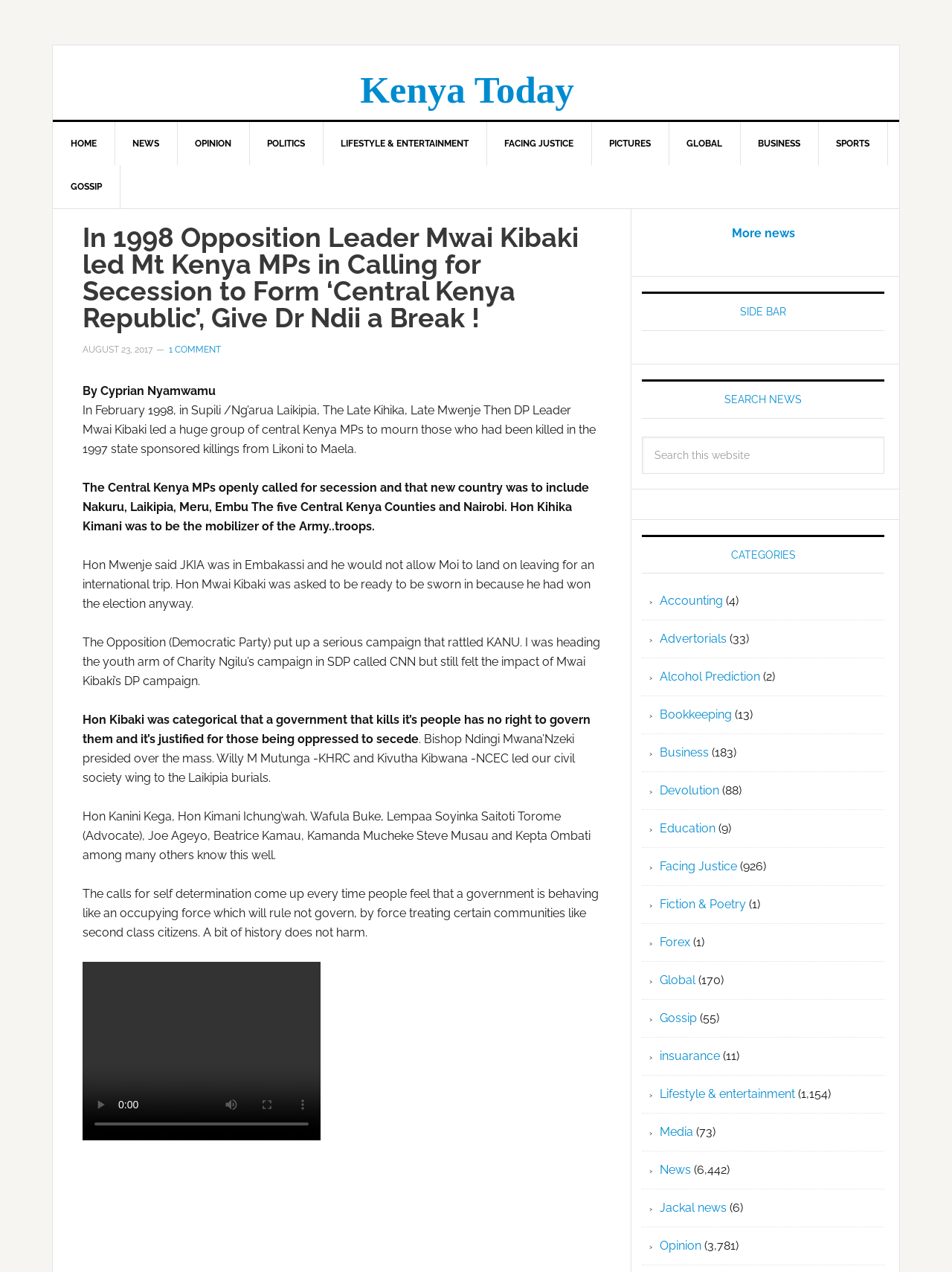Illustrate the webpage with a detailed description.

This webpage appears to be a news article or blog post from "Kenya Today" with a title "In 1998 Opposition Leader Mwai Kibaki led Mt Kenya MPs in Calling for Secession to Form 'Central Kenya Republic', Give Dr Ndii a Break!" The article is written by Cyprian Nyamwamu and dated August 23, 2017.

At the top of the page, there is a navigation menu with links to various sections of the website, including "HOME", "NEWS", "OPINION", "POLITICS", and others. Below the navigation menu, there is a heading with the title of the article, followed by a brief summary or introduction.

The main content of the article is divided into several paragraphs, each describing a specific event or statement made by Mwai Kibaki and other politicians in 1998. The text is quite lengthy and provides detailed information about the events surrounding the call for secession.

To the right of the main content, there is a sidebar with several links to other news articles and categories, including "Accounting", "Business", "Education", and "Lifestyle & Entertainment", among others. Each category has a number in parentheses, indicating the number of articles or posts within that category.

At the bottom of the page, there are several buttons and controls, including a video player with play, mute, and full-screen options, as well as a search bar and a link to "More news".